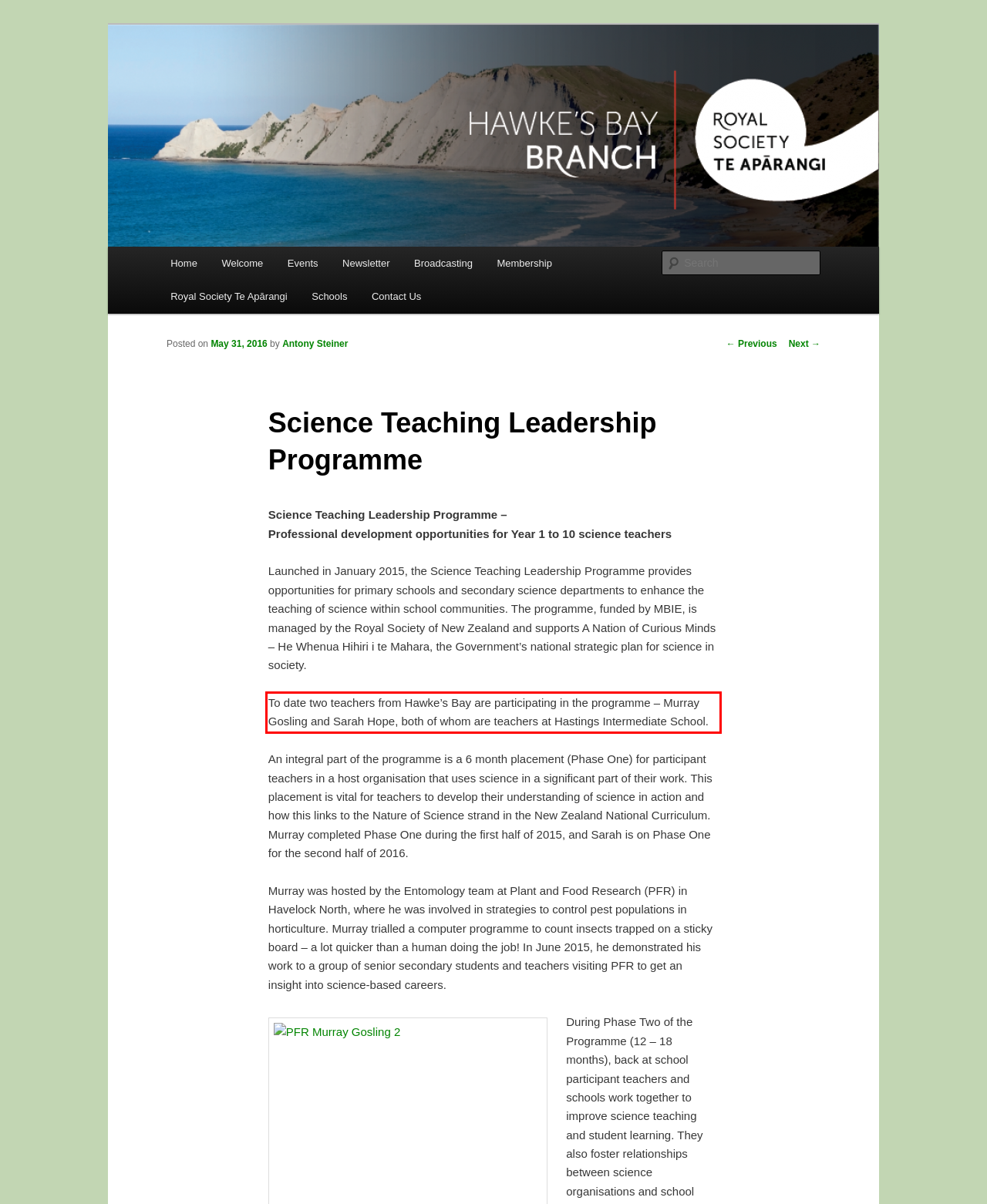Examine the screenshot of the webpage, locate the red bounding box, and perform OCR to extract the text contained within it.

To date two teachers from Hawke’s Bay are participating in the programme – Murray Gosling and Sarah Hope, both of whom are teachers at Hastings Intermediate School.